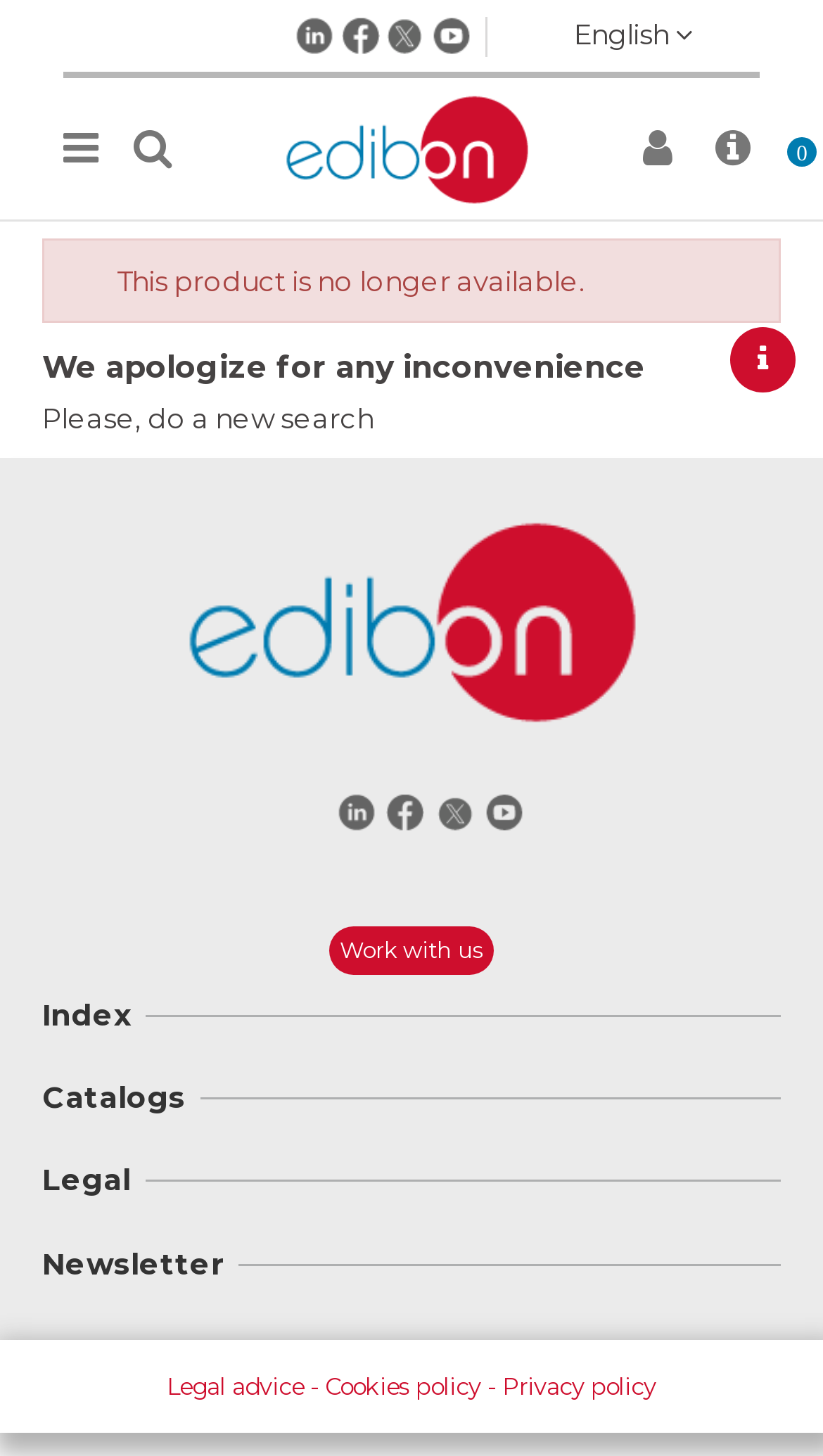Specify the bounding box coordinates of the area to click in order to follow the given instruction: "view jobs."

None